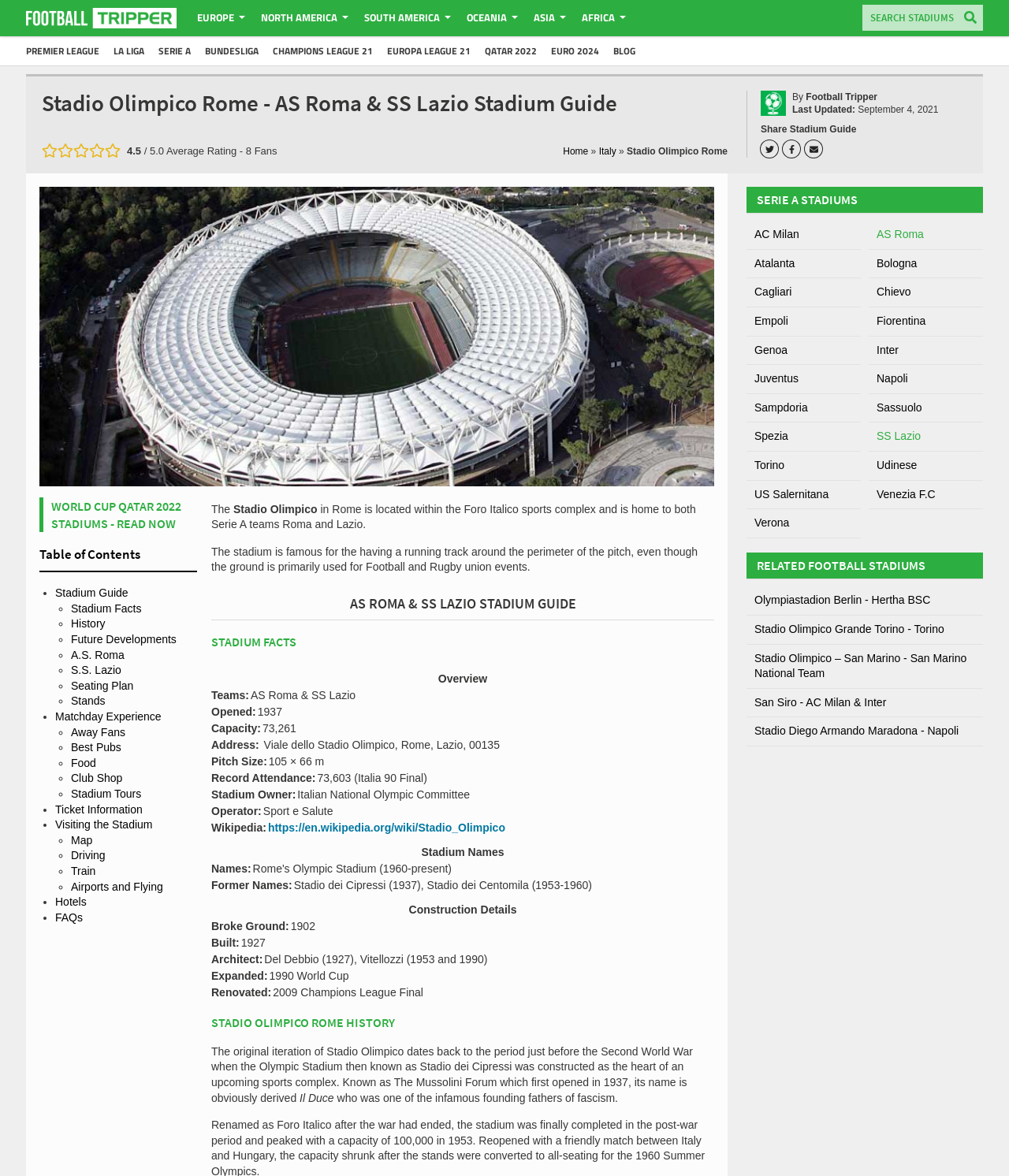Please answer the following question using a single word or phrase: 
What is the last updated date of the stadium guide?

September 4, 2021